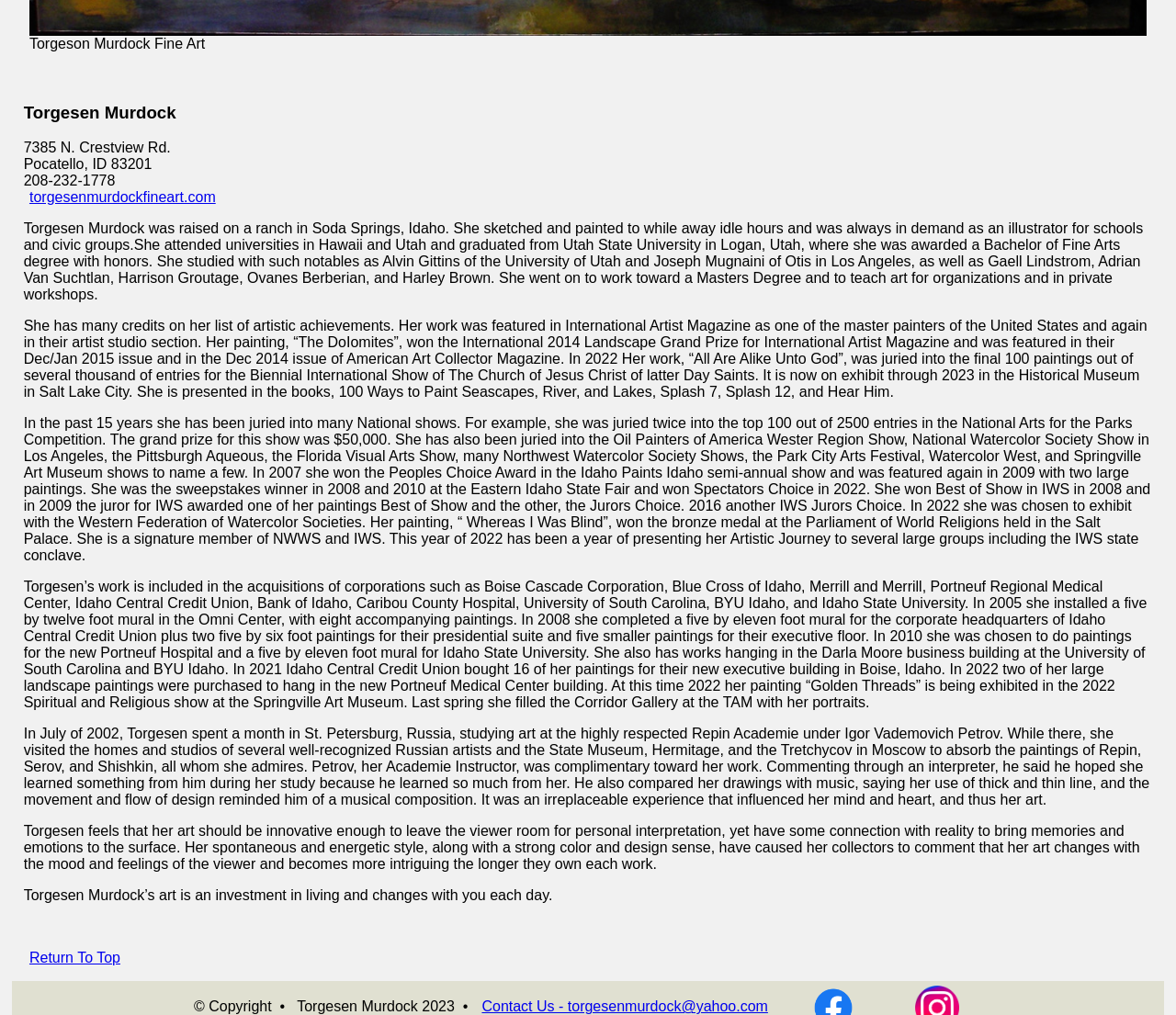Bounding box coordinates are to be given in the format (top-left x, top-left y, bottom-right x, bottom-right y). All values must be floating point numbers between 0 and 1. Provide the bounding box coordinate for the UI element described as: torgesenmurdockfineart.com

[0.02, 0.187, 0.188, 0.202]